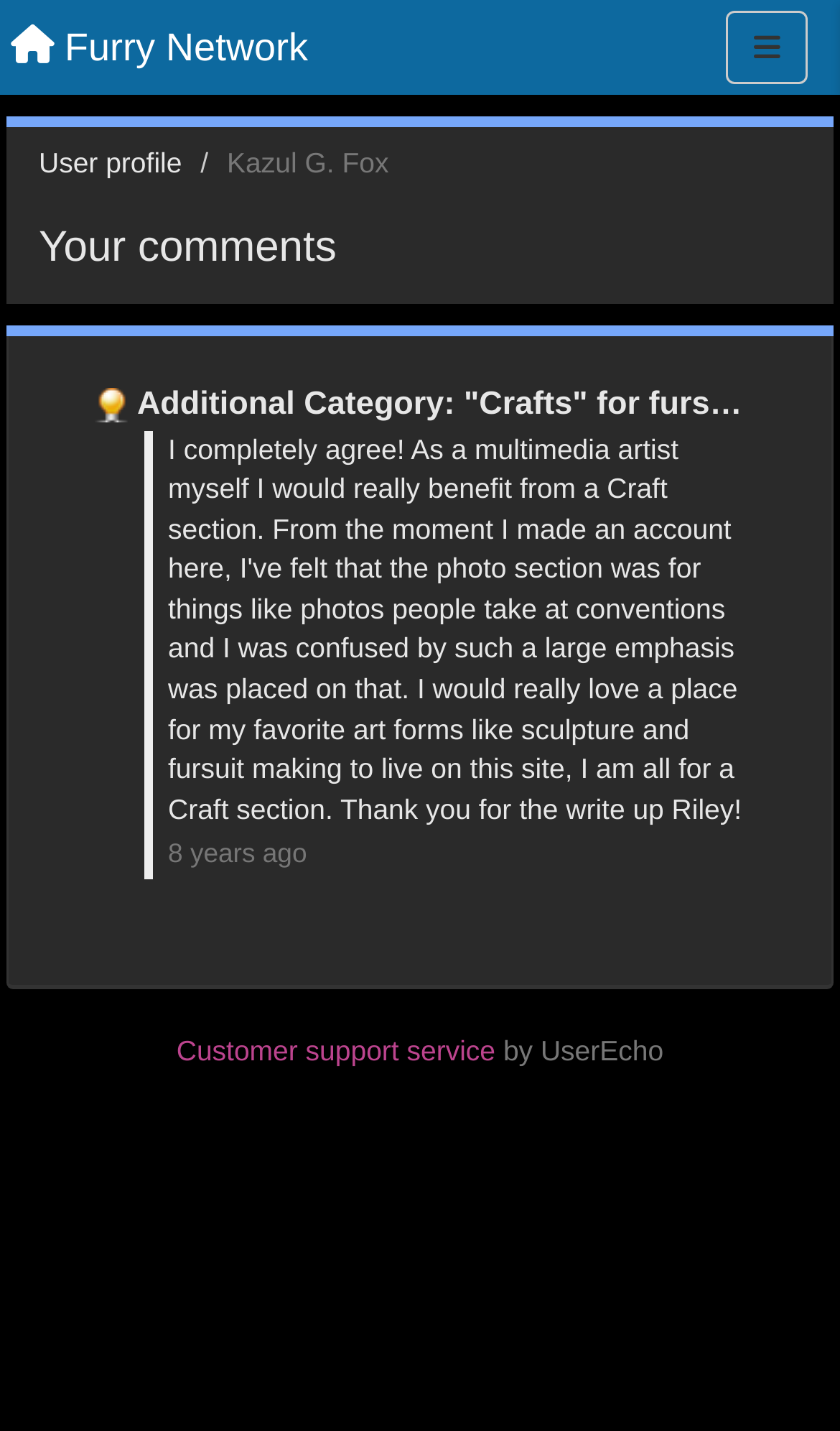How long ago was the comment made?
Please provide a comprehensive answer to the question based on the webpage screenshot.

I found the time stamp of the comment by looking at the link element '8 years ago' at [0.2, 0.586, 0.365, 0.607] which is a sibling of the 'Ideas' button.